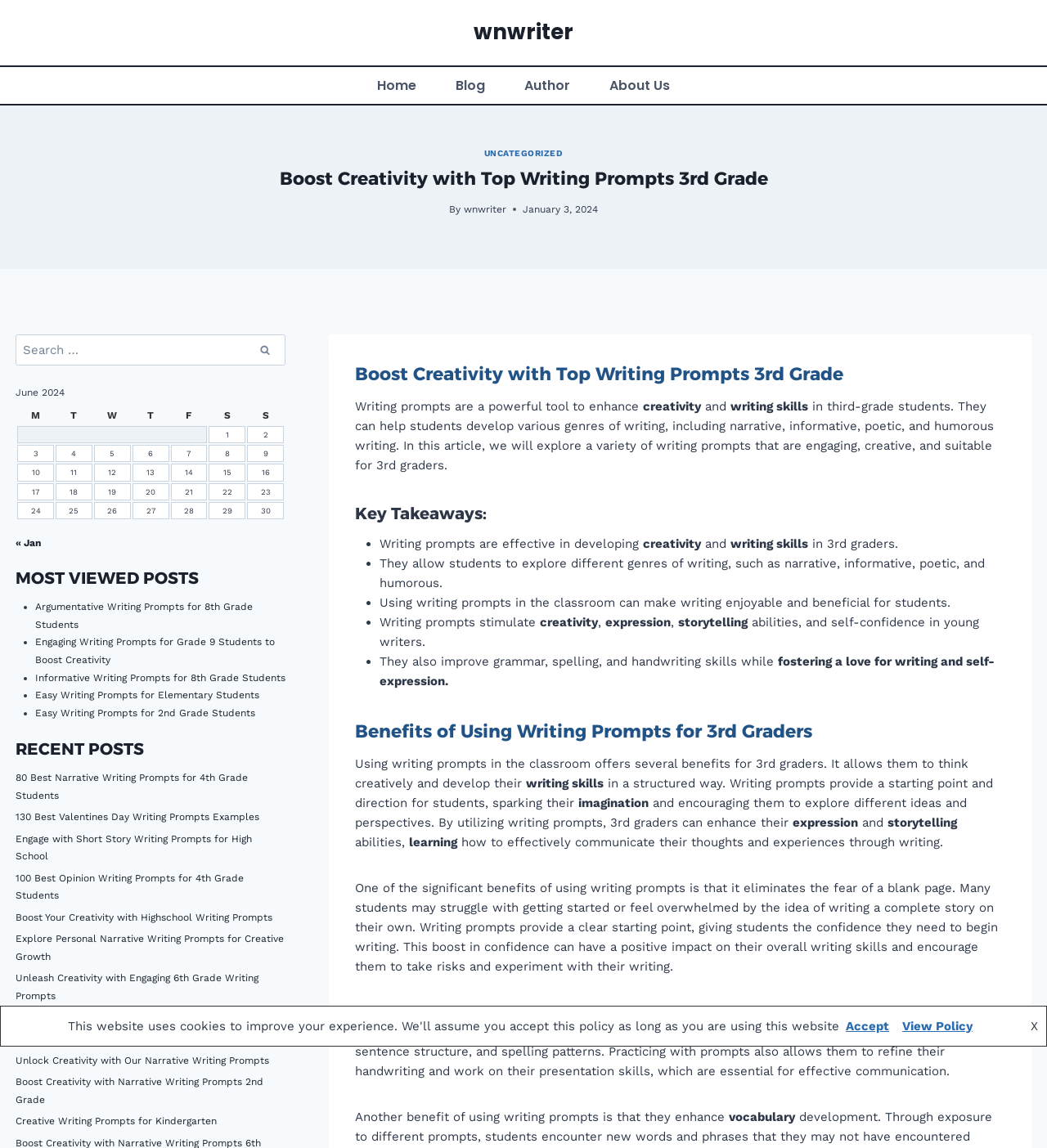Please locate and retrieve the main header text of the webpage.

Boost Creativity with Top Writing Prompts 3rd Grade